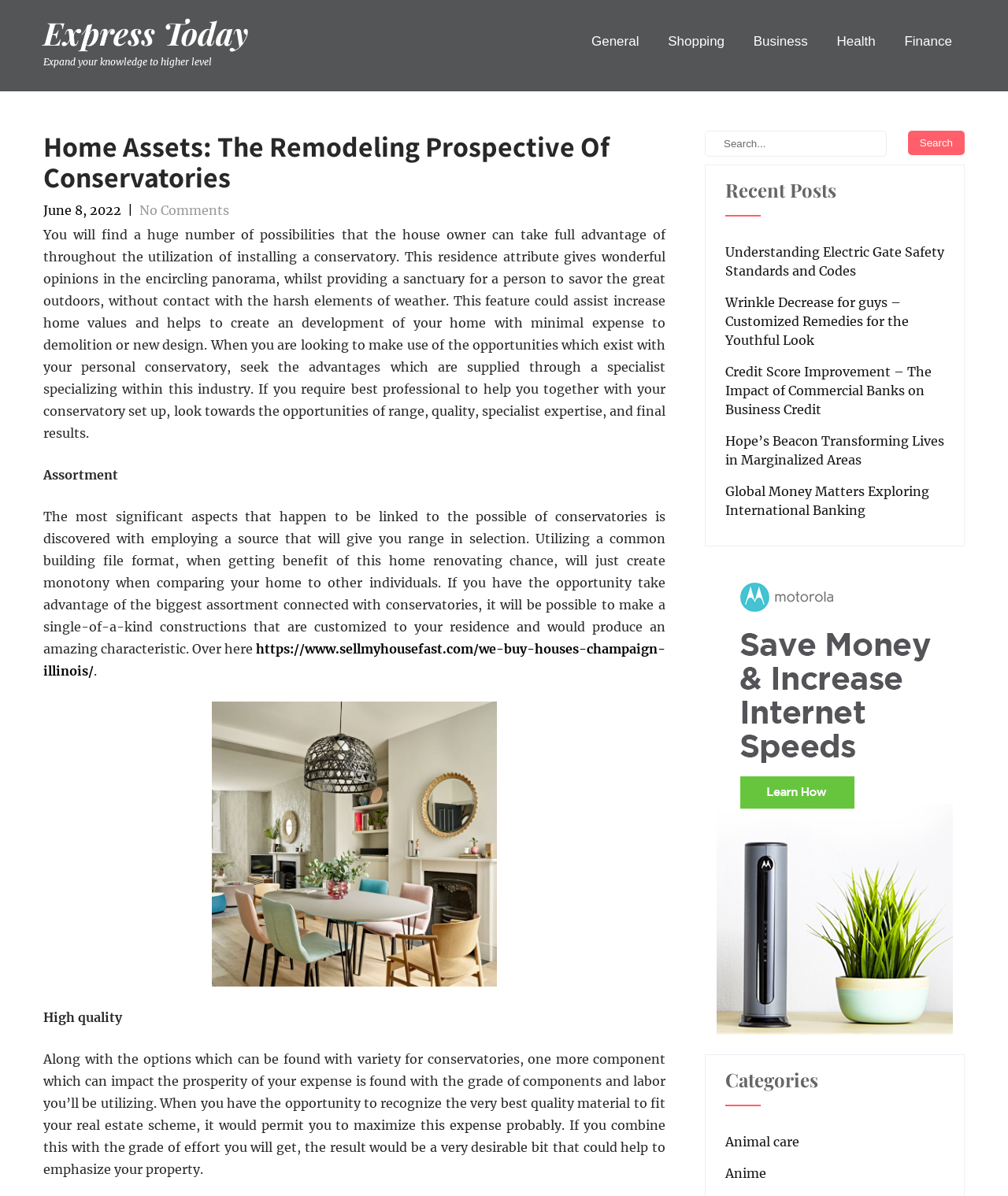Detail the various sections and features present on the webpage.

The webpage is about "Home Assets: The Remodeling Prospective Of Conservatories" and appears to be a blog or article page. At the top, there is a header section with a link to "Express Today" and a navigation menu with links to "General", "Shopping", "Business", "Health", and "Finance". 

Below the header, there is a main content section that starts with a heading "Home Assets: The Remodeling Prospective Of Conservatories" followed by a date "June 8, 2022" and a separator line. The main content is a long paragraph of text that discusses the benefits of installing a conservatory, including its ability to increase home values and provide a sanctuary for enjoying the outdoors.

To the right of the main content, there is a sidebar section that contains a search box with a "Search" button, a "Recent Posts" section with five links to other articles, and a "Categories" section with two links to categories "Animal care" and "Anime".

Throughout the main content, there are several subheadings, including "Assortment", "High quality", and a link to an external website. There is also an image related to real estate billionaires. The overall layout is organized, with clear headings and concise text.